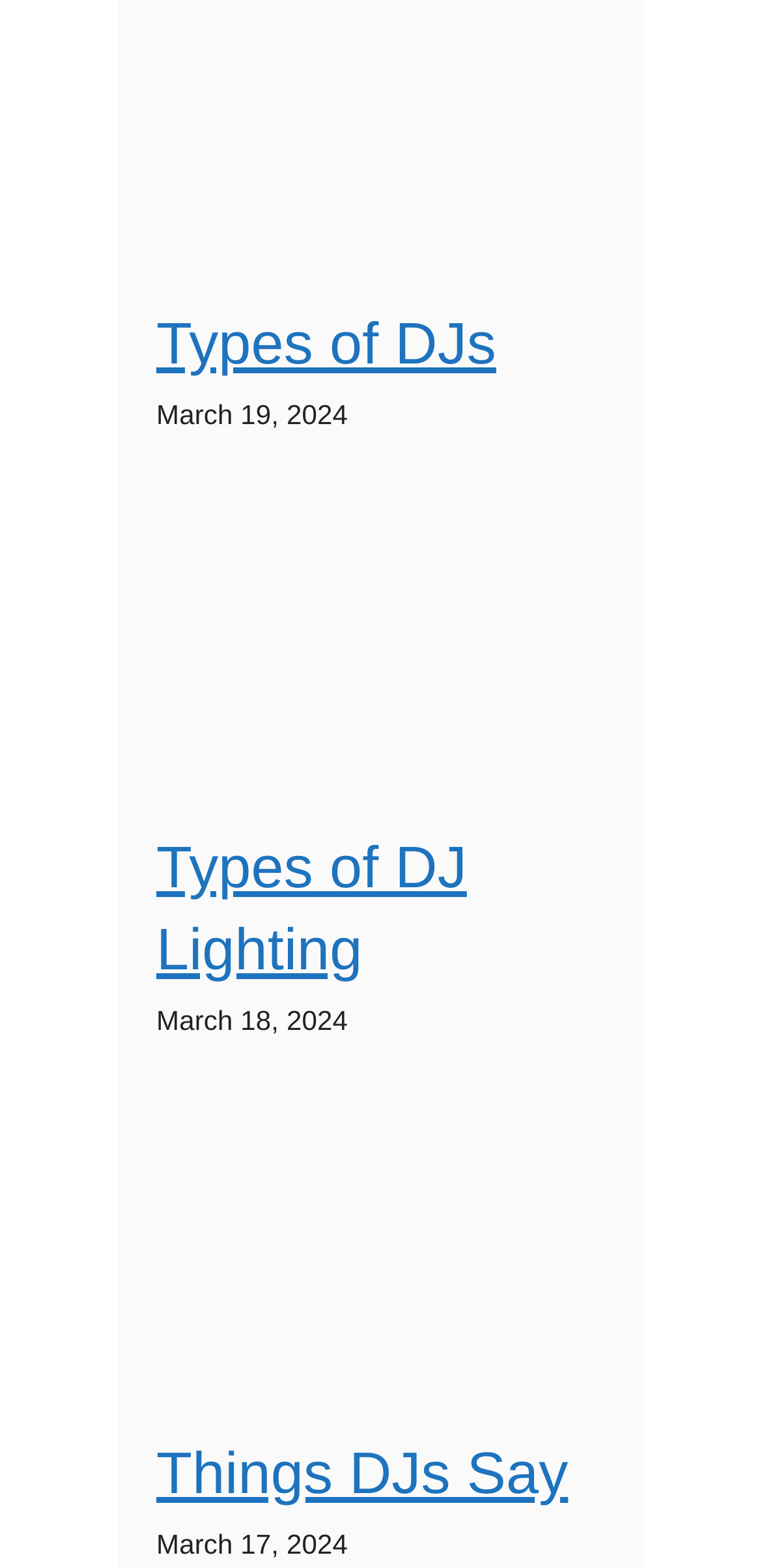What is the price of the Numark Party Mix II product?
Based on the image, answer the question in a detailed manner.

I found the price of the Numark Party Mix II product by looking at the StaticText element with the text '$129.00' which is located near the 'Numark Party Mix II' link text.